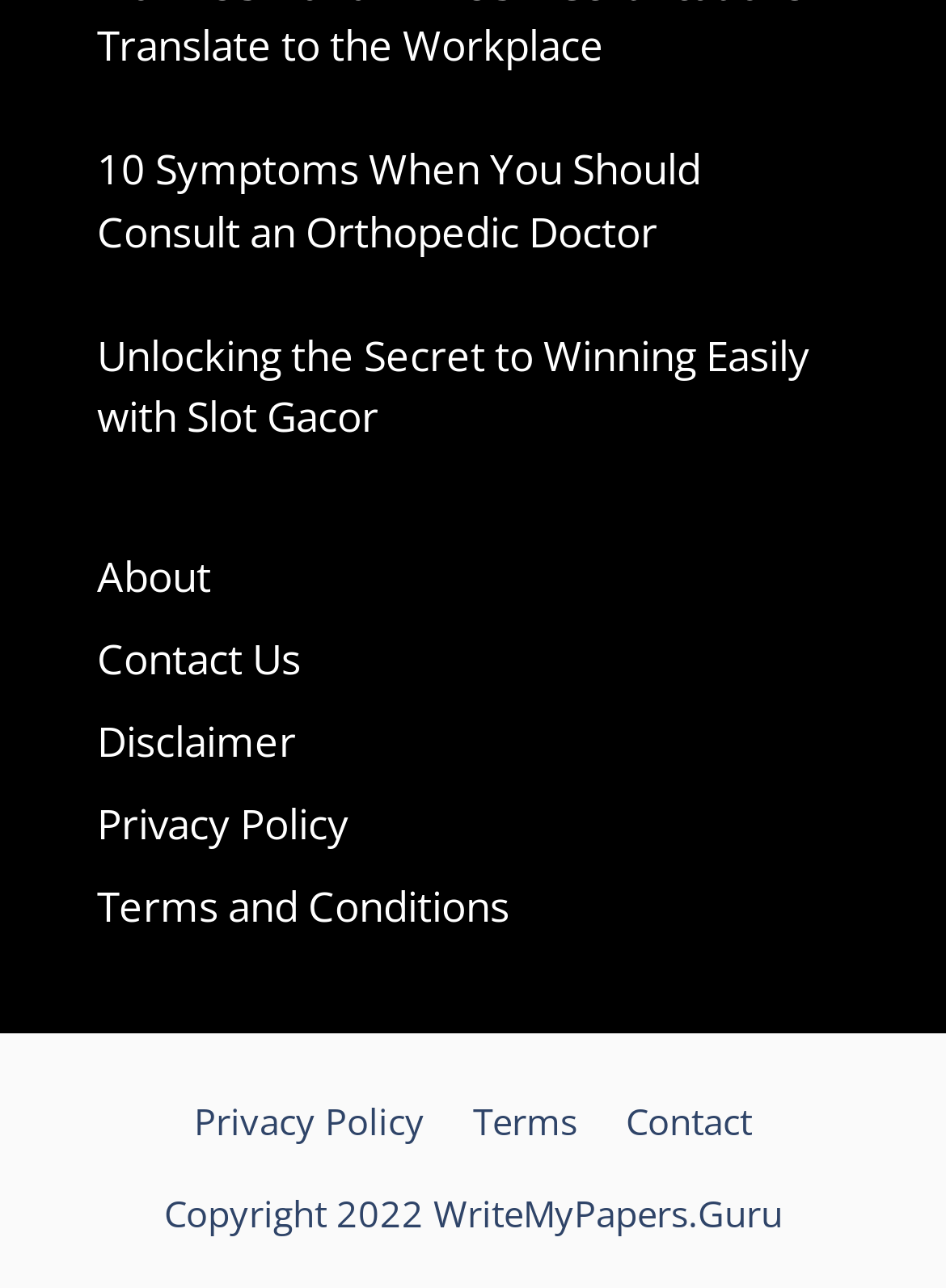What is the year of the copyright? Observe the screenshot and provide a one-word or short phrase answer.

2022